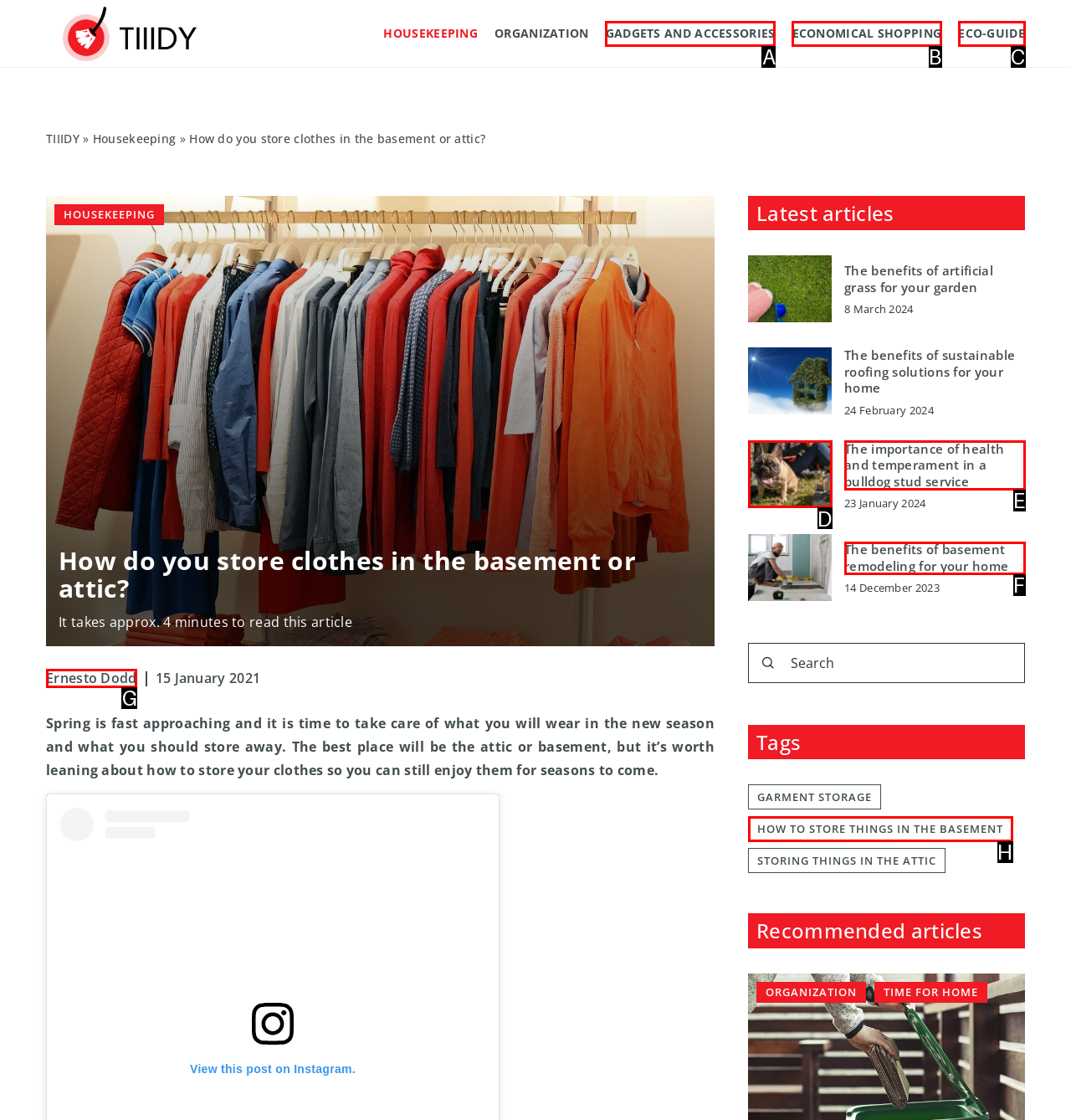Match the element description: Married Life to the correct HTML element. Answer with the letter of the selected option.

None